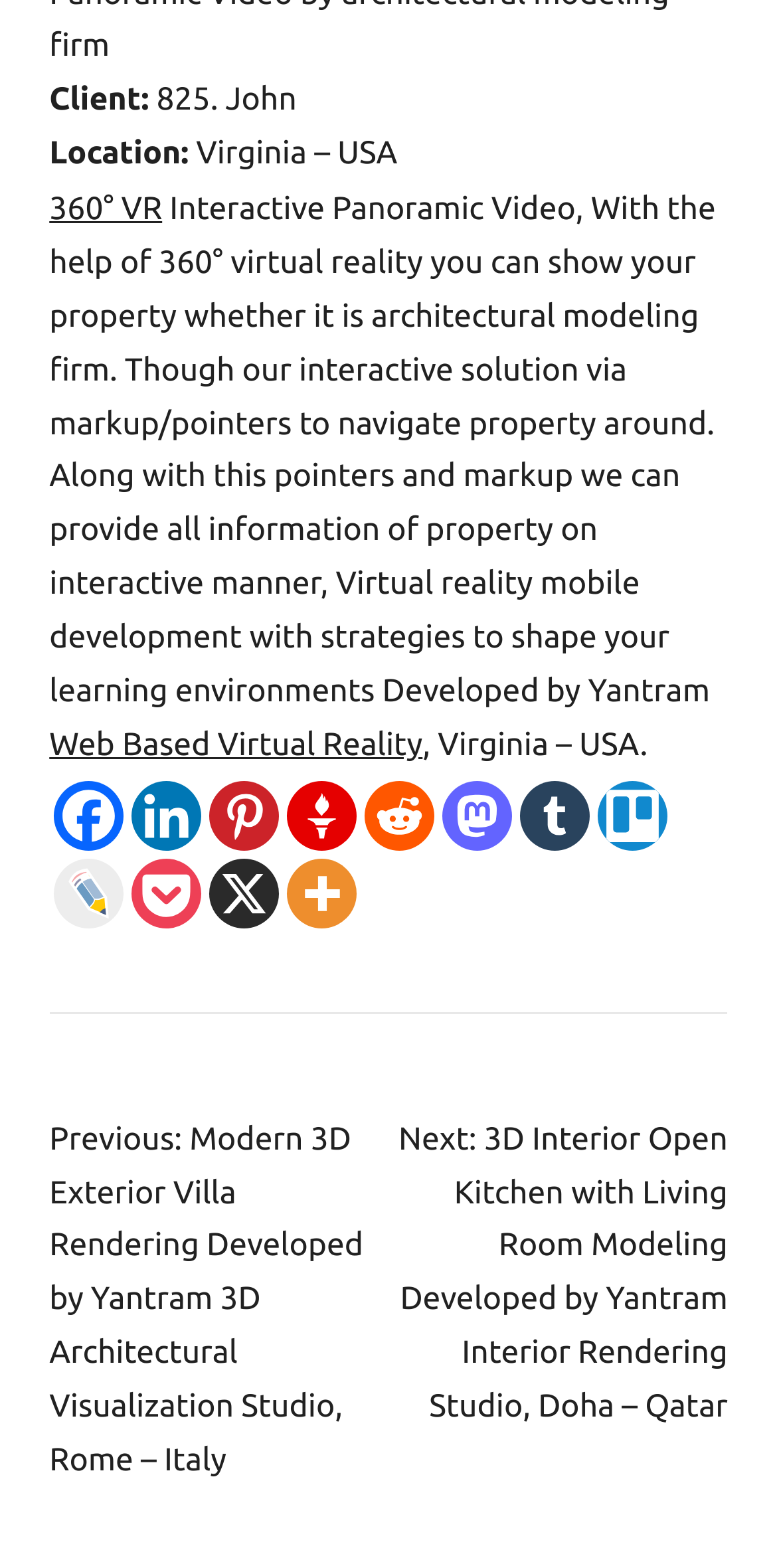What is the client's name?
Answer with a single word or phrase by referring to the visual content.

825. John